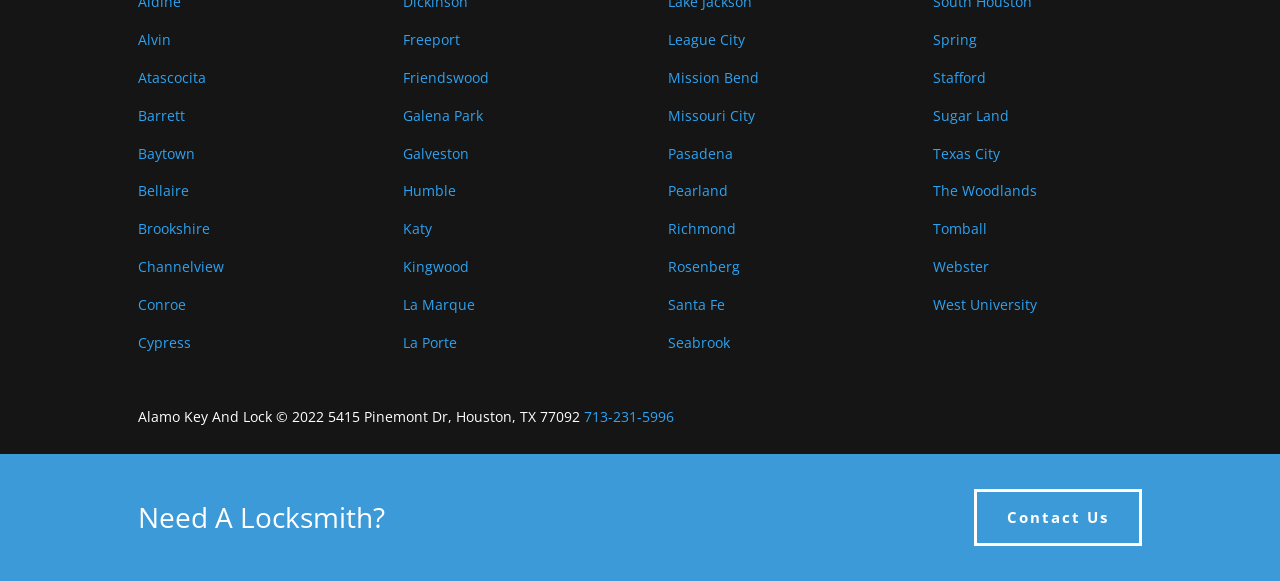What is the name of the locksmith company?
Based on the image content, provide your answer in one word or a short phrase.

Alamo Key And Lock